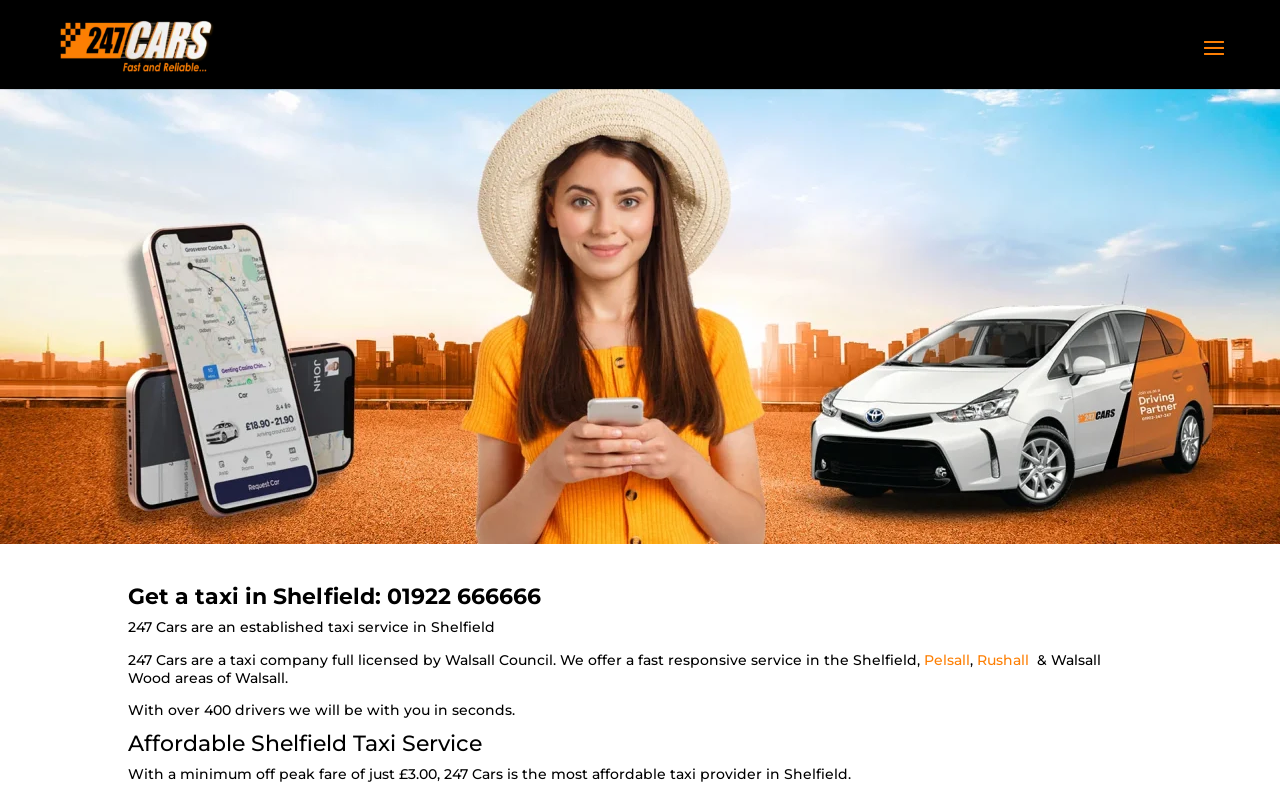What is the minimum off-peak fare of 247 Cars?
Look at the image and answer with only one word or phrase.

£3.00